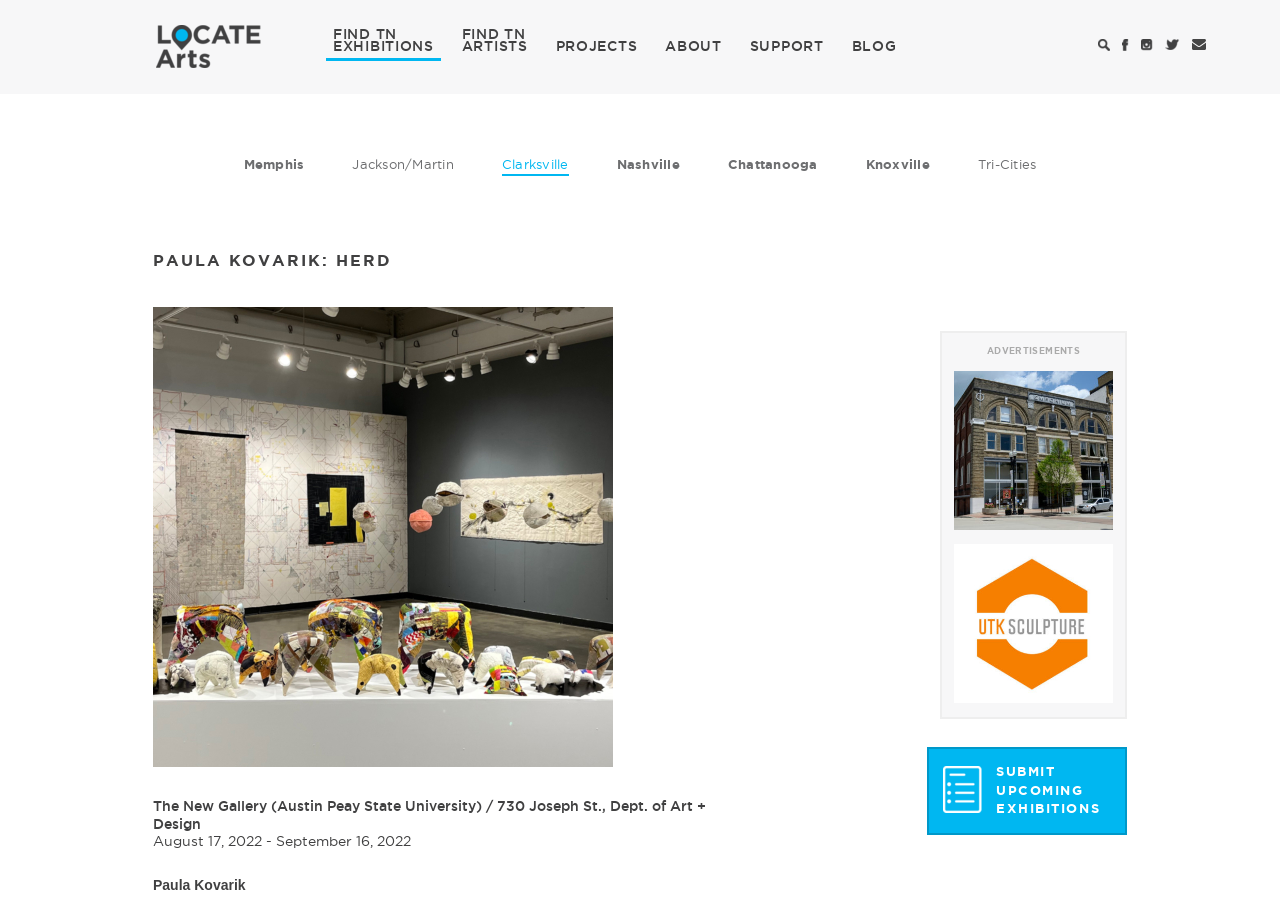Provide your answer in one word or a succinct phrase for the question: 
What is the name of the artist?

Paula Kovarik